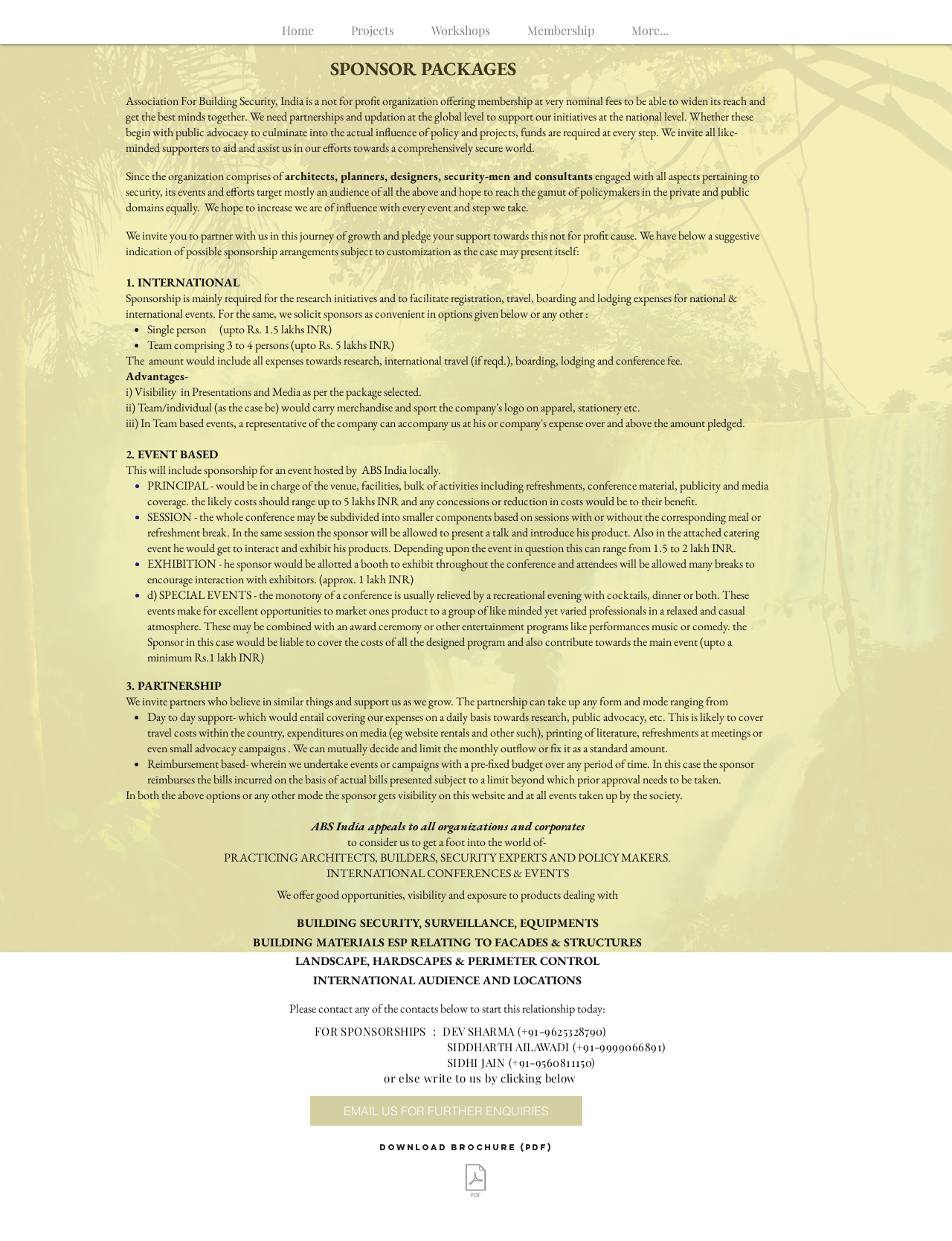Analyze the image and give a detailed response to the question:
What is the benefit of sponsorship?

One of the benefits of sponsorship is visibility in presentations and media, as mentioned in the section 'Advantages-' under the 'International' sponsorship option.